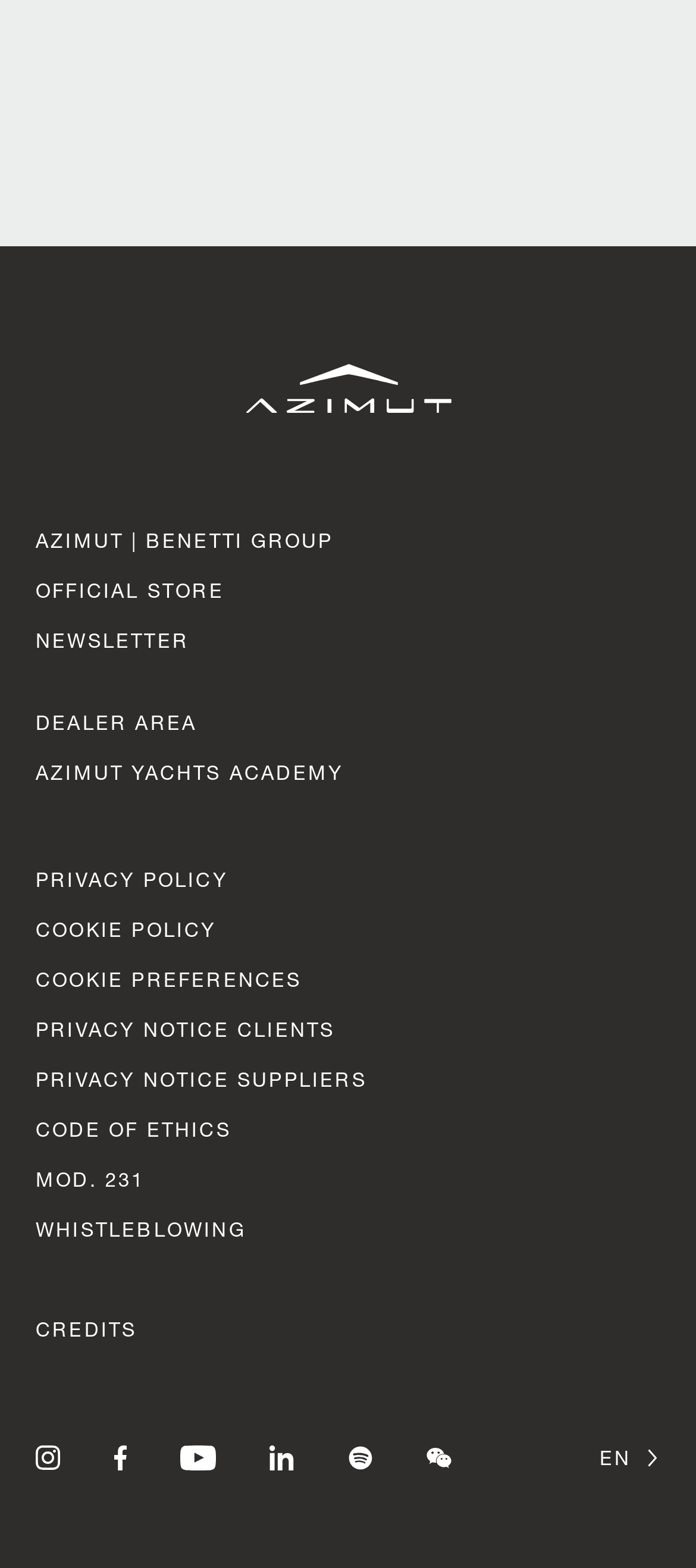Select the bounding box coordinates of the element I need to click to carry out the following instruction: "Navigate to the Key Jump keyboard navigation page".

None